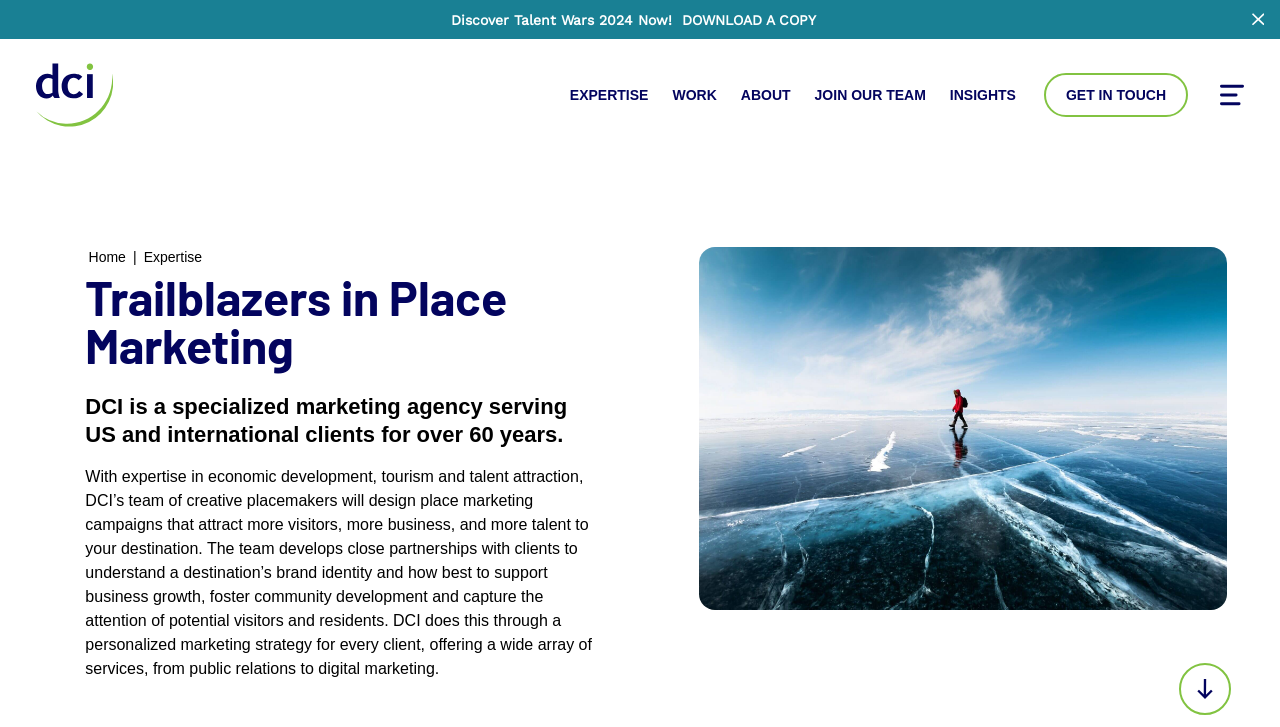Find and generate the main title of the webpage.

Trailblazers in Place Marketing